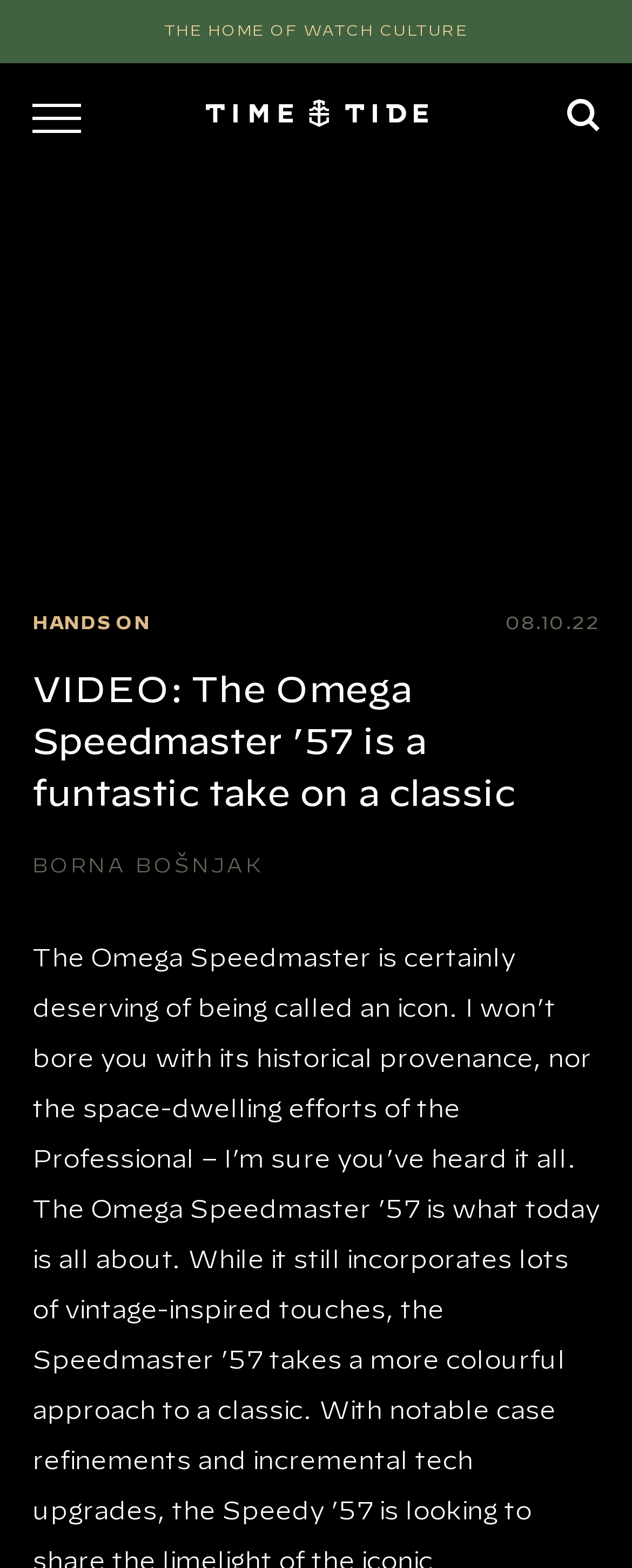Given the description: "aria-label="Go back to the homepage"", determine the bounding box coordinates of the UI element. The coordinates should be formatted as four float numbers between 0 and 1, [left, top, right, bottom].

[0.324, 0.052, 0.676, 0.096]